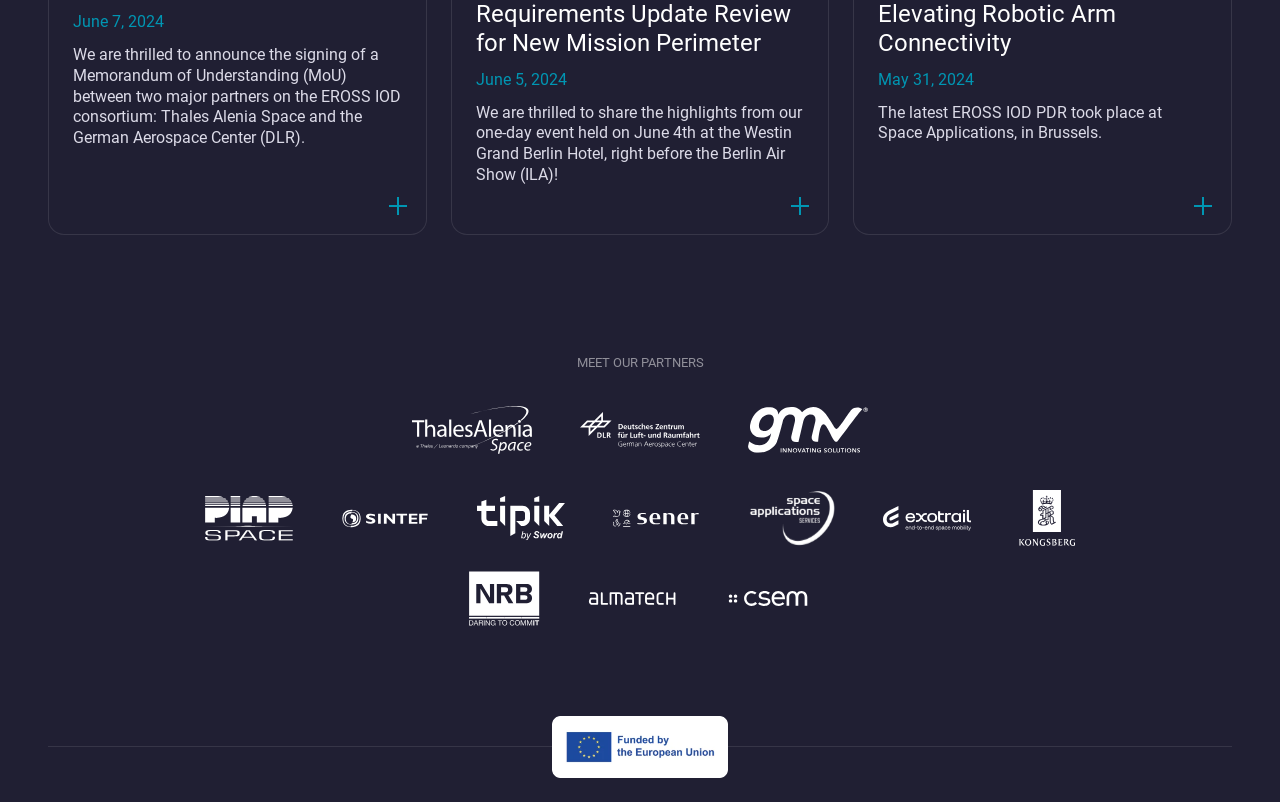From the given element description: "alt="European Union"", find the bounding box for the UI element. Provide the coordinates as four float numbers between 0 and 1, in the order [left, top, right, bottom].

[0.431, 0.893, 0.569, 0.97]